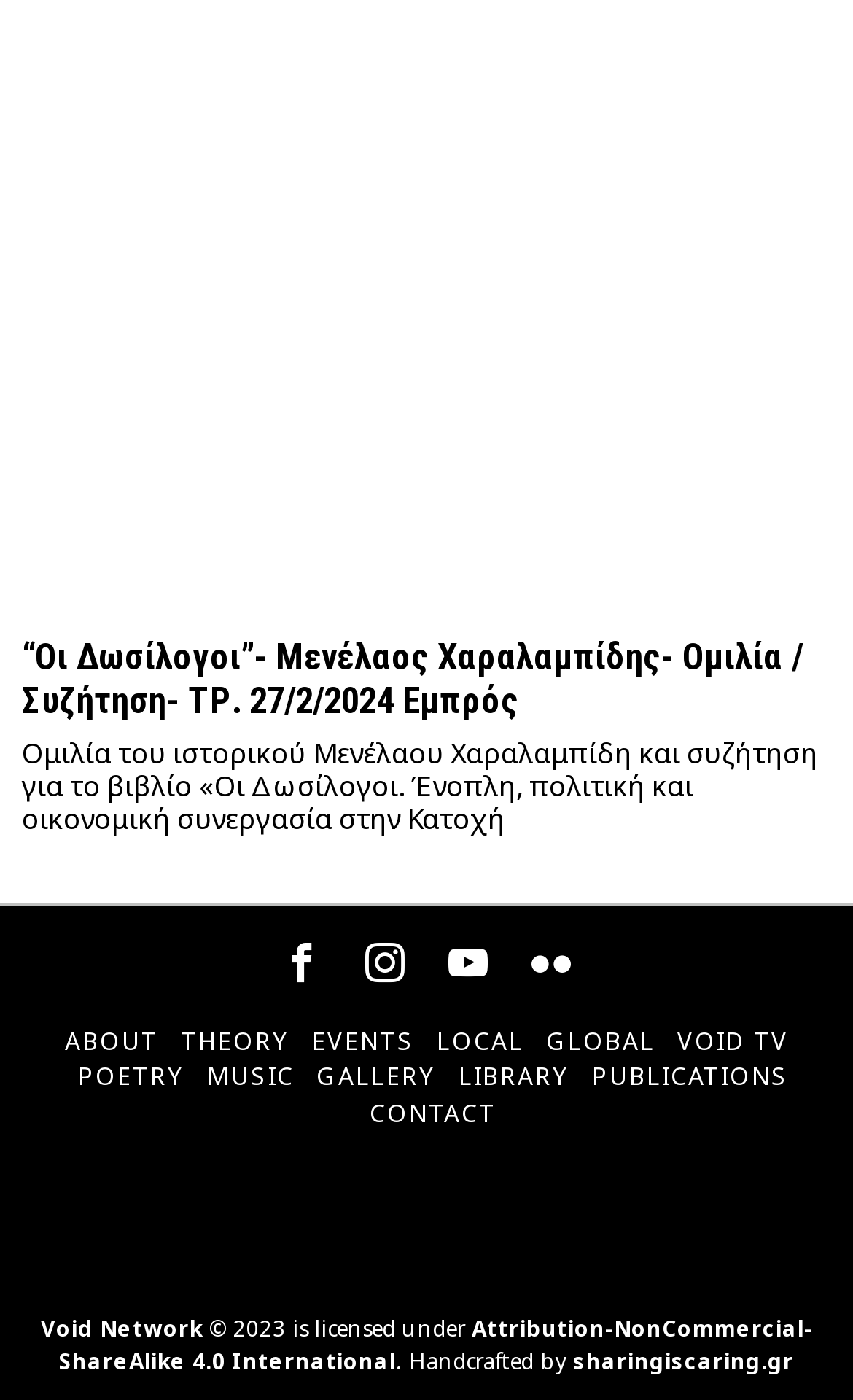Identify the bounding box coordinates of the section that should be clicked to achieve the task described: "Contact the website administrator".

[0.433, 0.782, 0.582, 0.808]